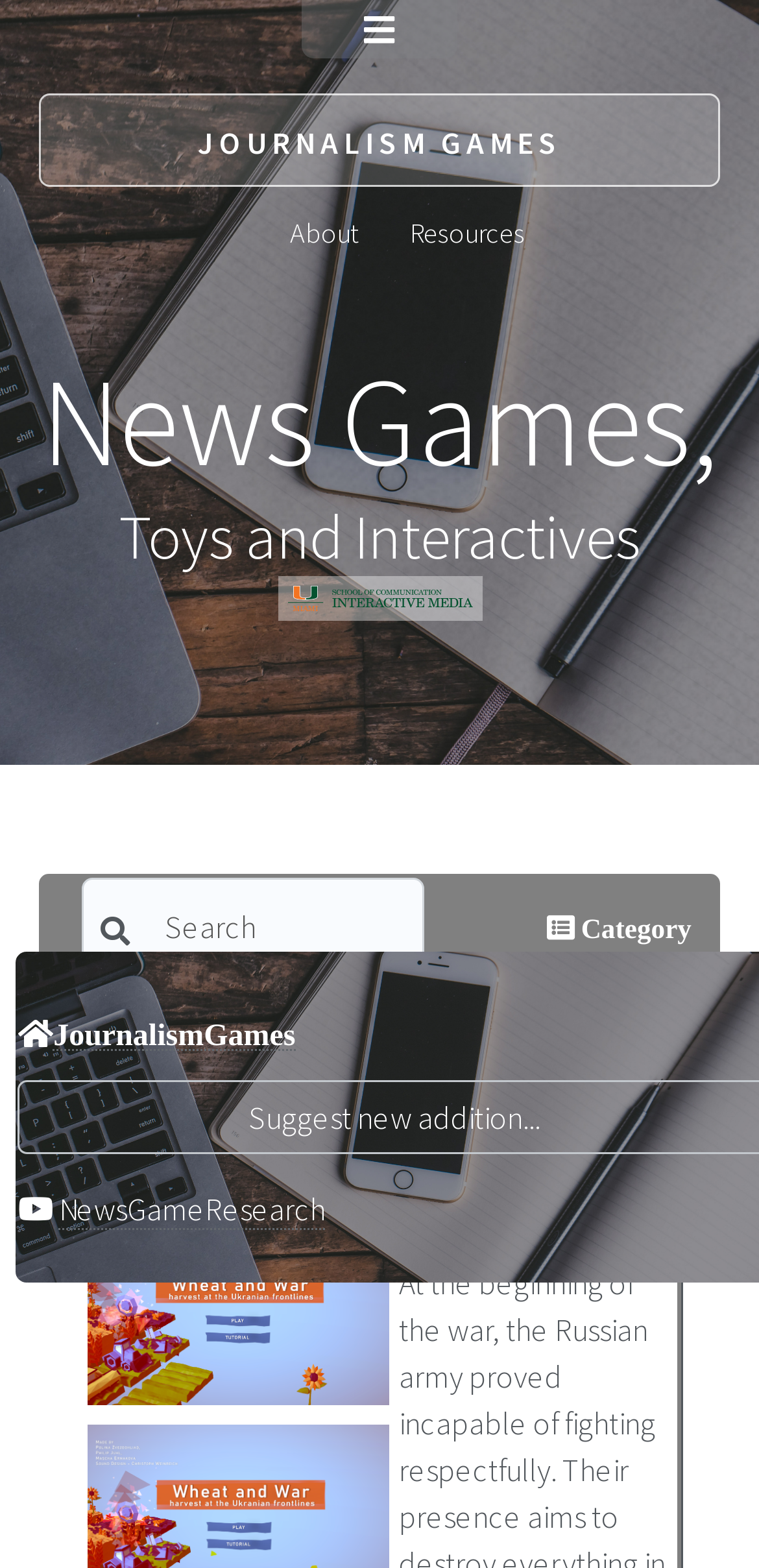What is the category icon? Based on the image, give a response in one word or a short phrase.

uf022